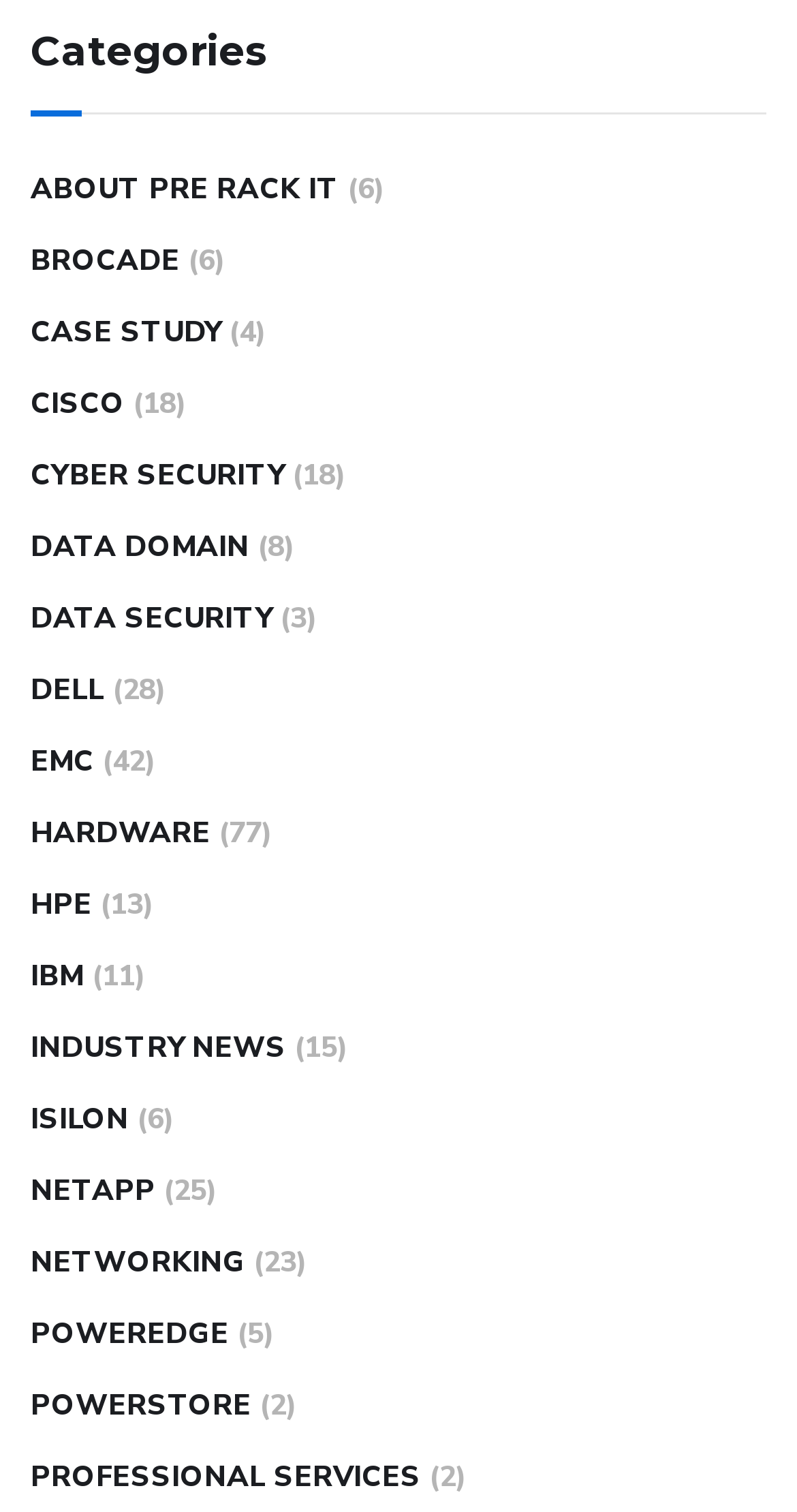Answer the following query with a single word or phrase:
How many categories are listed?

20